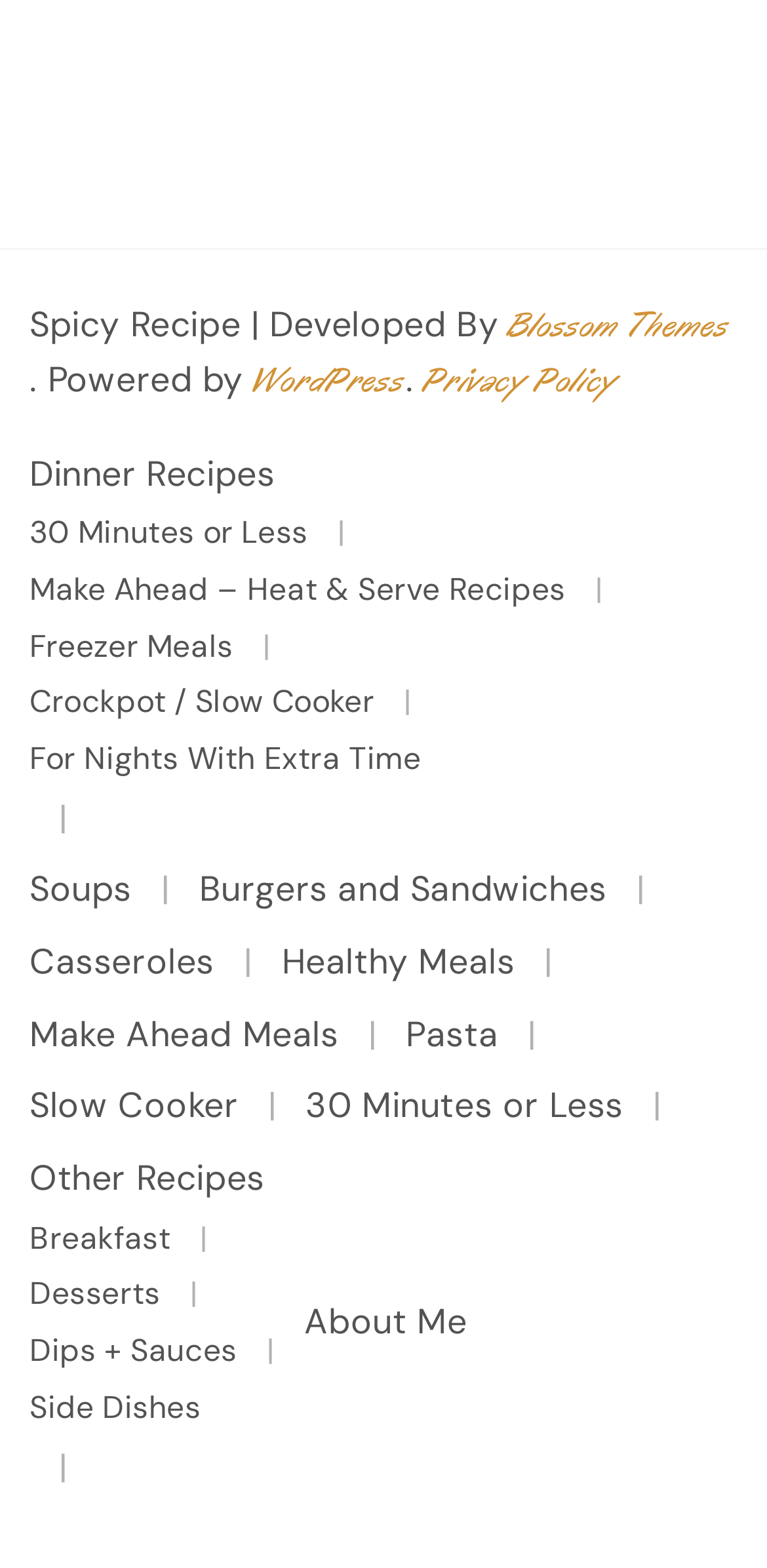What is the name of the platform used to power this website? Based on the screenshot, please respond with a single word or phrase.

WordPress